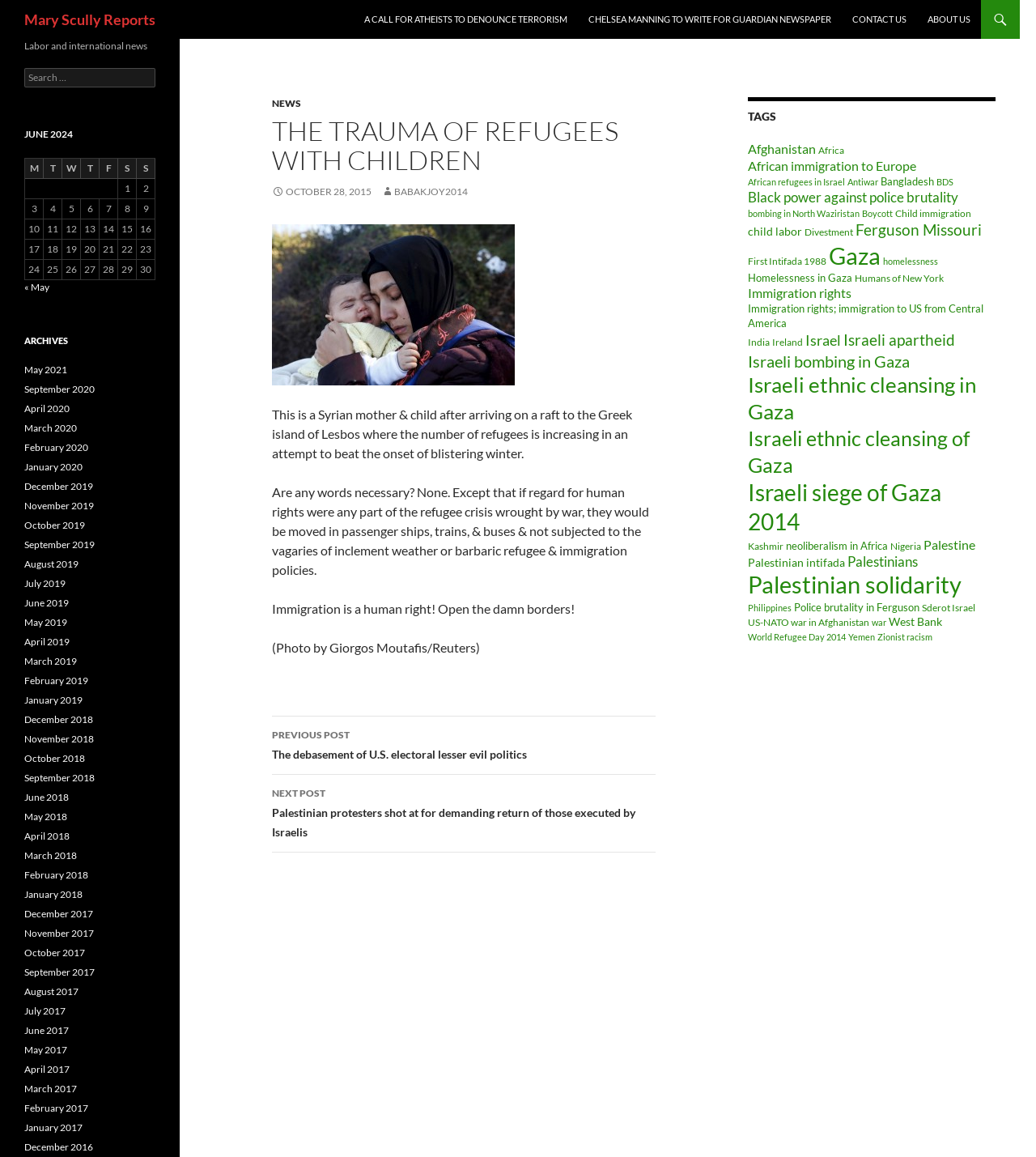Describe all the key features of the webpage in detail.

The webpage is an article titled "The Trauma of Refugees with Children" by Mary Scully Reports. At the top, there is a heading with the author's name, "Mary Scully Reports", and a few links to other articles, including "A CALL FOR ATHEISTS TO DENOUNCE TERRORISM", "CHELSEA MANNING TO WRITE FOR GUARDIAN NEWSPAPER", "CONTACT US", and "ABOUT US".

Below the heading, there is a main section that contains the article. The article has a header with the title "THE TRAUMA OF REFUGEES WITH CHILDREN" and a link to "NEWS". There is also a link to the date "OCTOBER 28, 2015" and an icon "BABAKJOY2014". 

The article features an image of a Syrian refugee mother and child, with a caption describing the scene. The image is accompanied by a few paragraphs of text, which discuss the refugee crisis and the need for human rights to be respected. The text is passionate and advocates for open borders and an end to barbaric refugee and immigration policies.

At the bottom of the article, there are links to previous and next posts, titled "The debasement of U.S. electoral lesser evil politics" and "Palestinian protesters shot at for demanding return of those executed by Israelis", respectively.

To the right of the main section, there is a complementary section that contains a list of tags, with links to various topics such as "Afghanistan", "Africa", "African immigration to Europe", and many others. There are 44 tags in total, each with a number of items ranging from 2 to 118.

At the top right corner, there is a heading "Labor and international news" with a search box below it. Below the search box, there is a table with a caption "JUNE 2024", but the table appears to be empty.